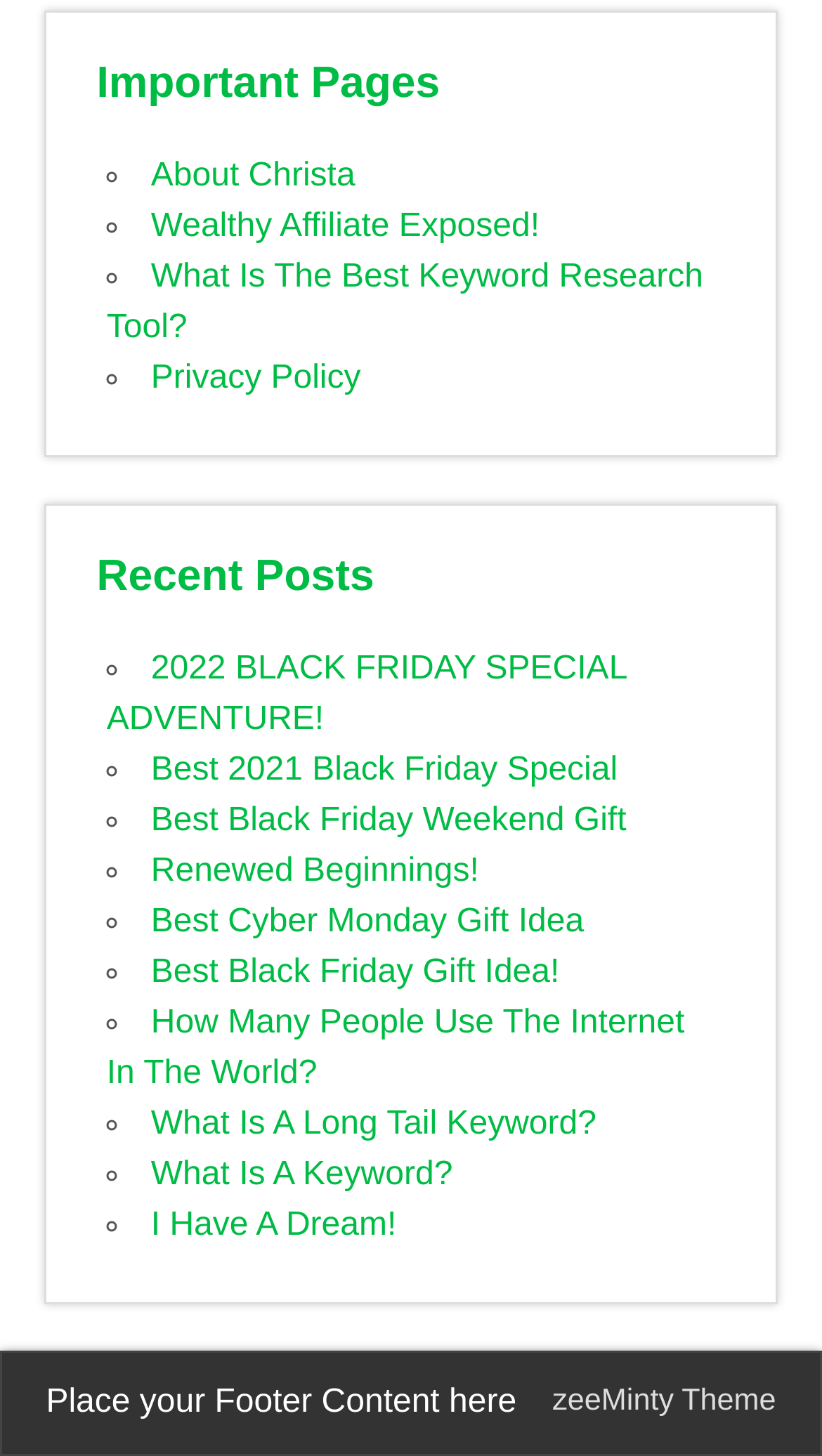What is the title of the first section?
Deliver a detailed and extensive answer to the question.

The first section of the webpage has a heading element with the text 'Important Pages', which indicates that this section is about important pages.